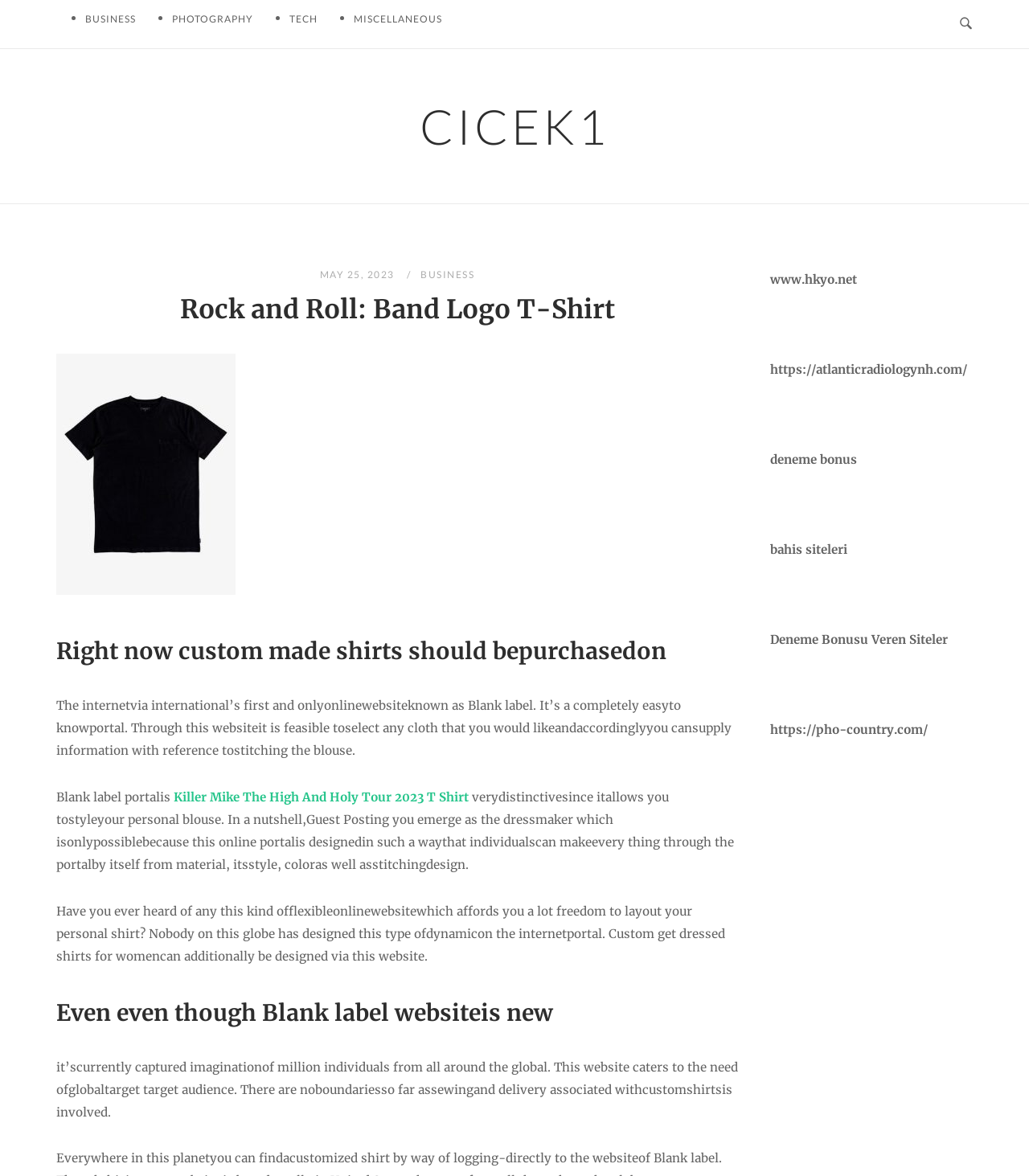Give an in-depth explanation of the webpage layout and content.

The webpage appears to be an e-commerce page for a band logo t-shirt, specifically "Rock and Roll: Band Logo T-Shirt – Cicek1". At the top, there are four list markers, likely indicating a navigation menu. To the right of these markers, there is a search button with an accompanying image.

Below the navigation menu, there is a prominent link to "CICEK1", which serves as a header for the main content section. This section is divided into several subheadings, including "Rock and Roll: Band Logo T-Shirt", "Right now custom made shirts should be purchased on", and "Even though Blank label website is new".

The main content section discusses the benefits of using an online portal called Blank label to design custom shirts. The text explains that this portal allows users to select their preferred cloth, provide information for stitching, and design their own shirts. There are also links to other related topics, such as "Killer Mike The High And Holy Tour 2023 T Shirt".

To the right of the main content section, there is a complementary section with several links to external websites, including "www.hkyo.net", "https://atlanticradiologynh.com/", and others. These links appear to be advertisements or sponsored content.

Overall, the webpage is focused on promoting the custom shirt design service offered by Blank label, with a prominent call-to-action to encourage users to design their own shirts.